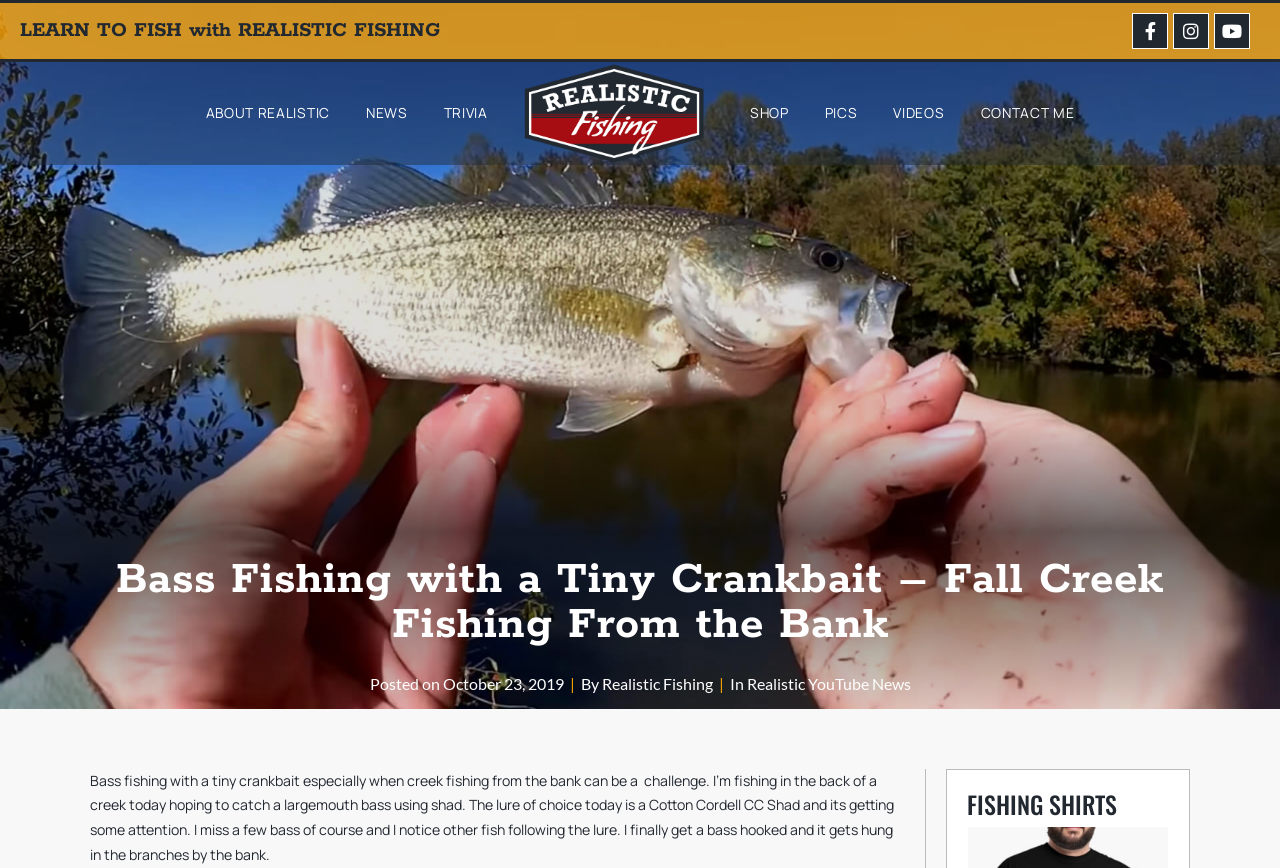Give a one-word or short-phrase answer to the following question: 
What is the date of the article?

October 23, 2019